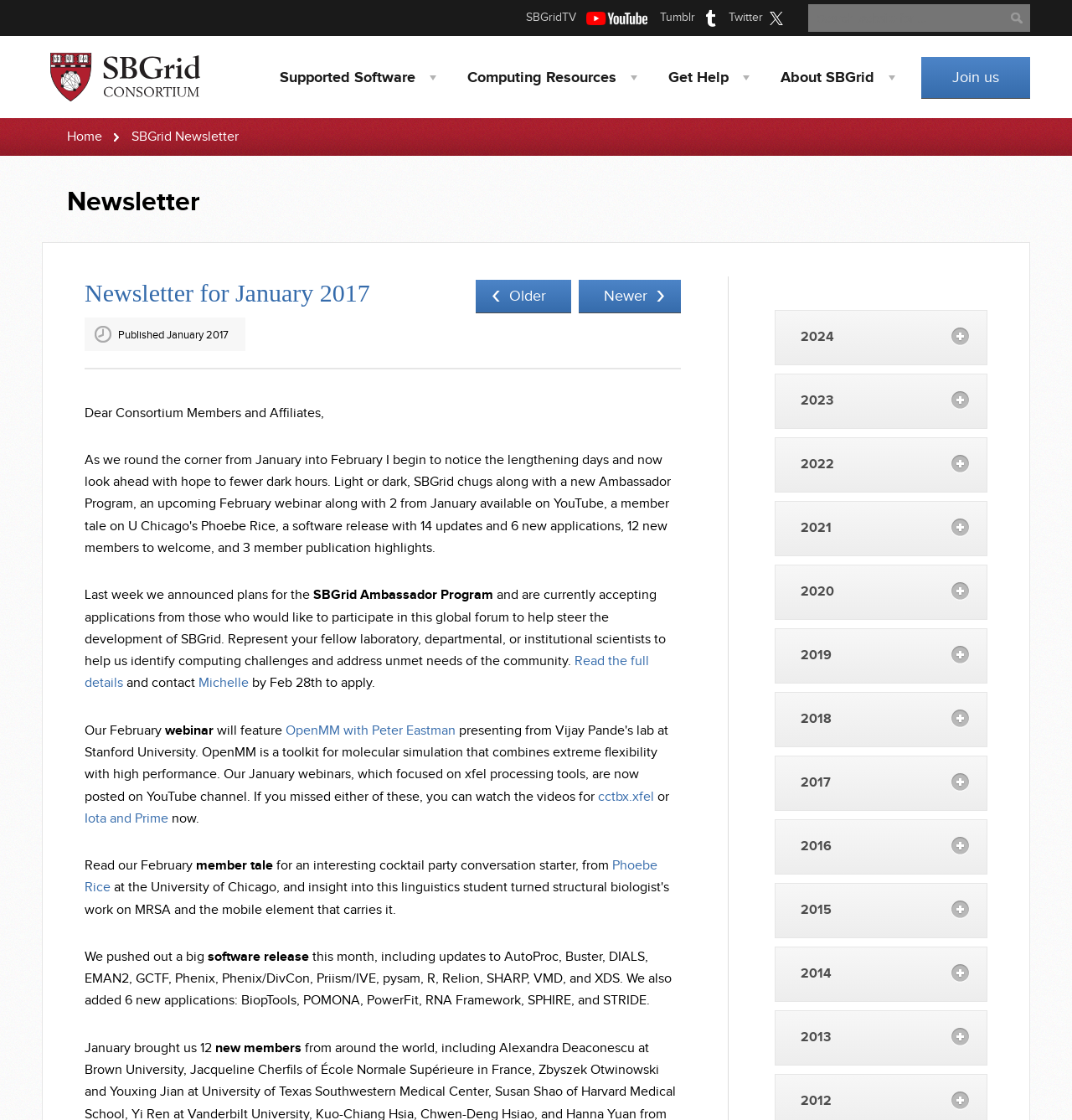What is the name of the person to contact for the SBGrid Ambassador Program?
Using the information from the image, give a concise answer in one word or a short phrase.

Michelle